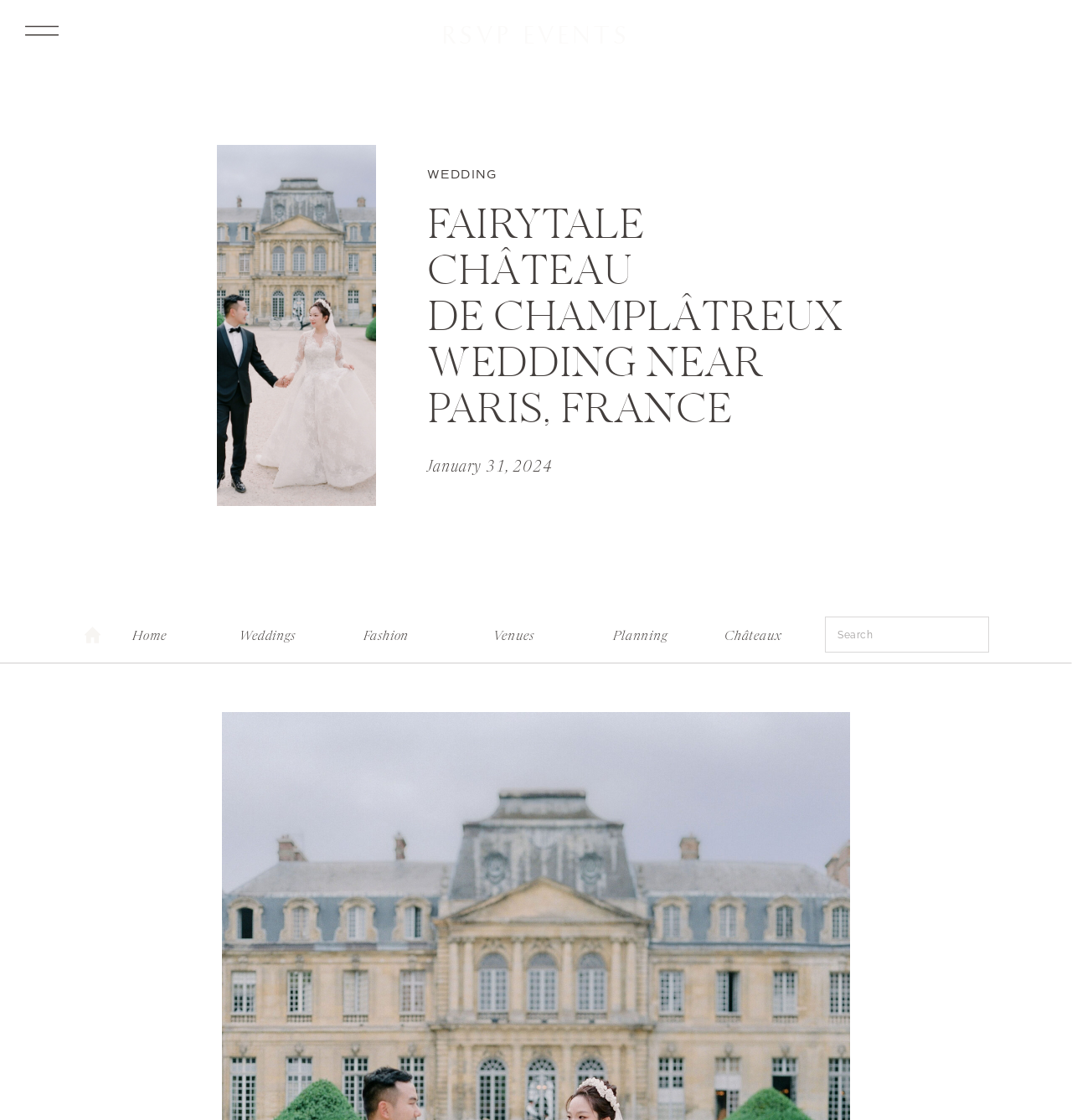From the element description Weddings, predict the bounding box coordinates of the UI element. The coordinates must be specified in the format (top-left x, top-left y, bottom-right x, bottom-right y) and should be within the 0 to 1 range.

[0.219, 0.556, 0.28, 0.572]